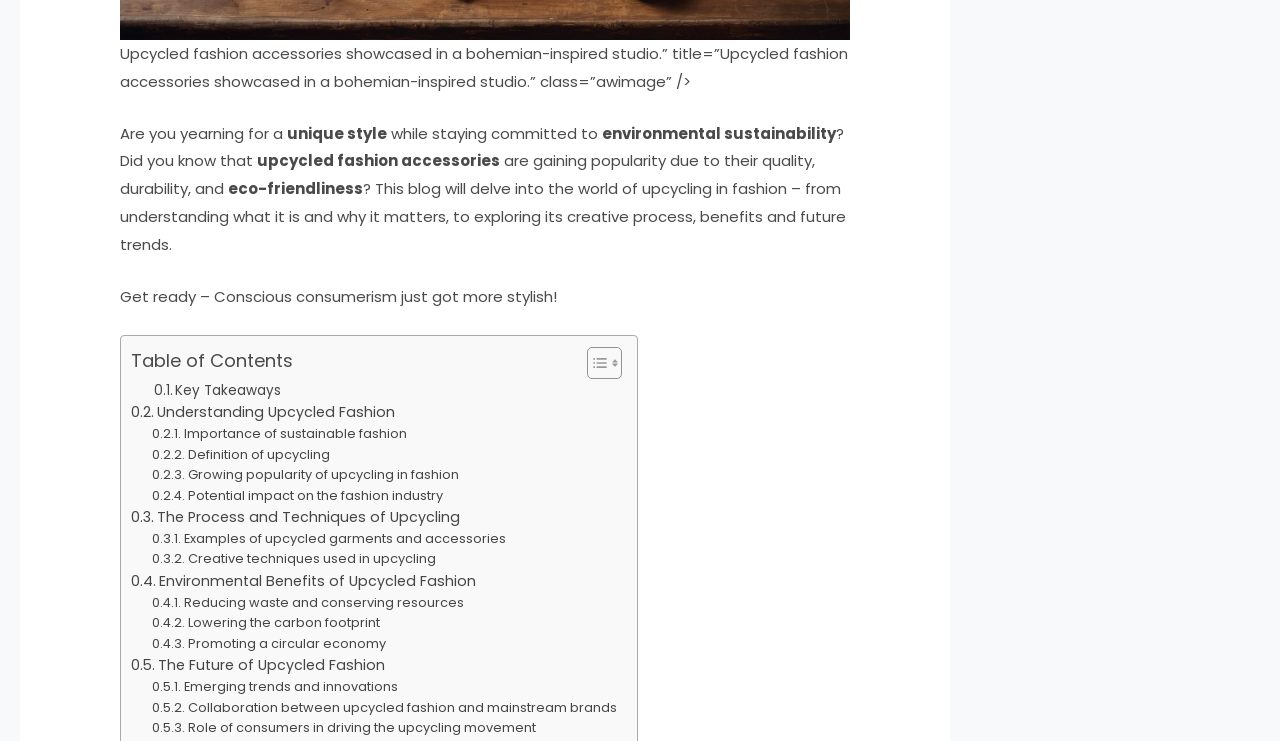Locate the bounding box coordinates of the element I should click to achieve the following instruction: "Explore the Future of Upcycled Fashion".

[0.102, 0.883, 0.301, 0.914]